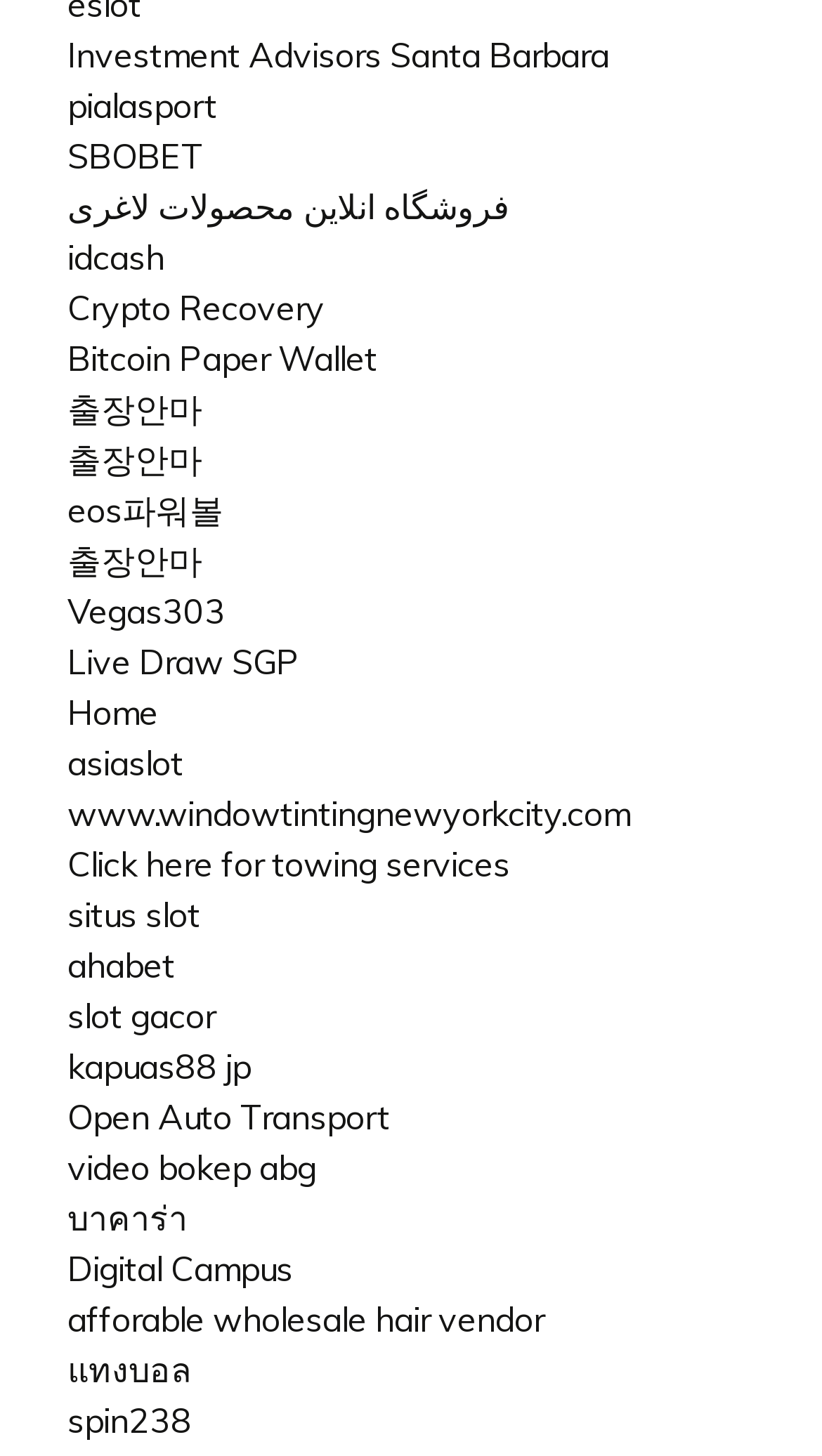Using the description: "Click here for towing services", determine the UI element's bounding box coordinates. Ensure the coordinates are in the format of four float numbers between 0 and 1, i.e., [left, top, right, bottom].

[0.082, 0.578, 0.621, 0.607]